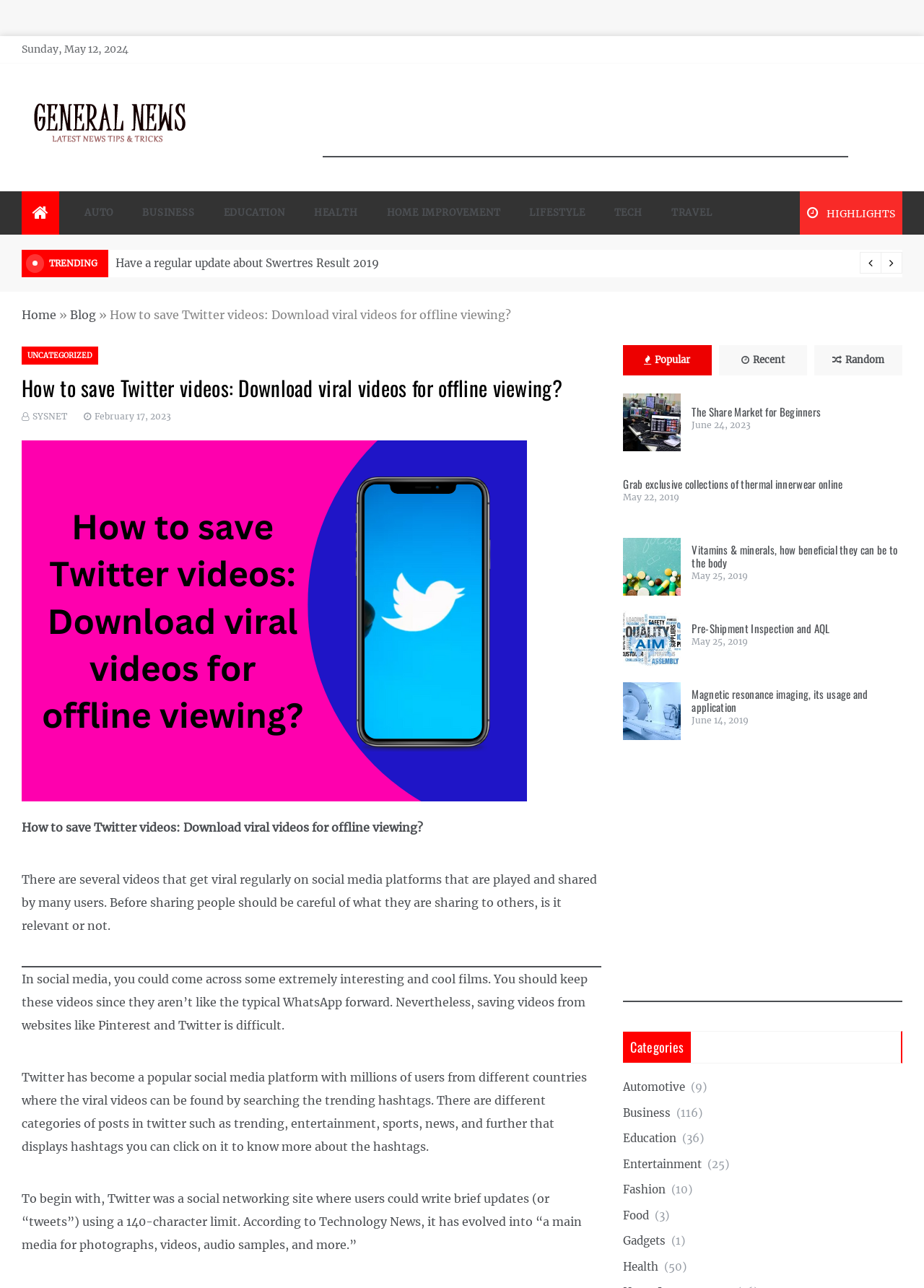Please find the bounding box coordinates of the section that needs to be clicked to achieve this instruction: "Click on 'General News'".

[0.023, 0.092, 0.206, 0.103]